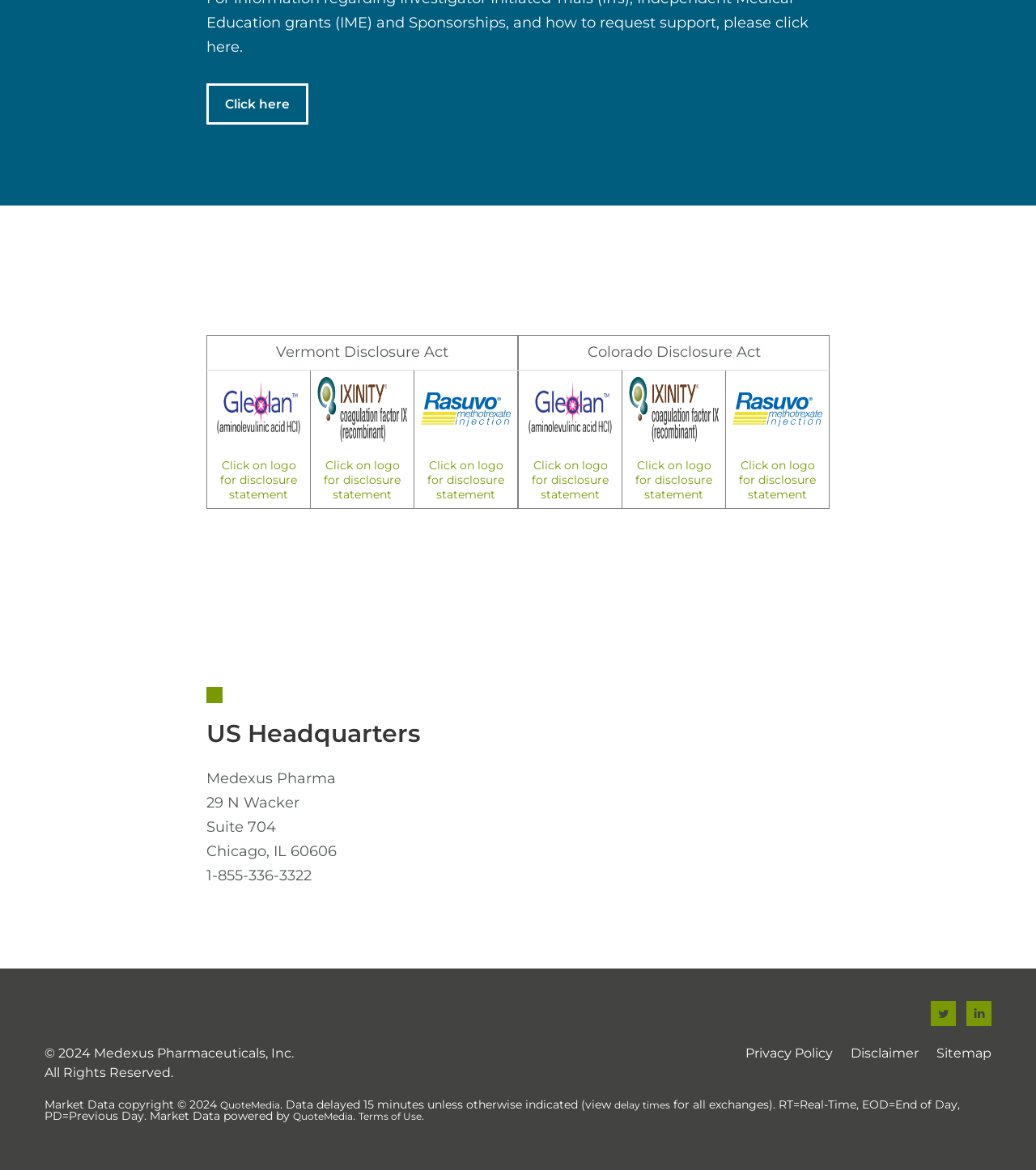Please mark the clickable region by giving the bounding box coordinates needed to complete this instruction: "Contact the US Headquarters".

[0.199, 0.587, 0.801, 0.641]